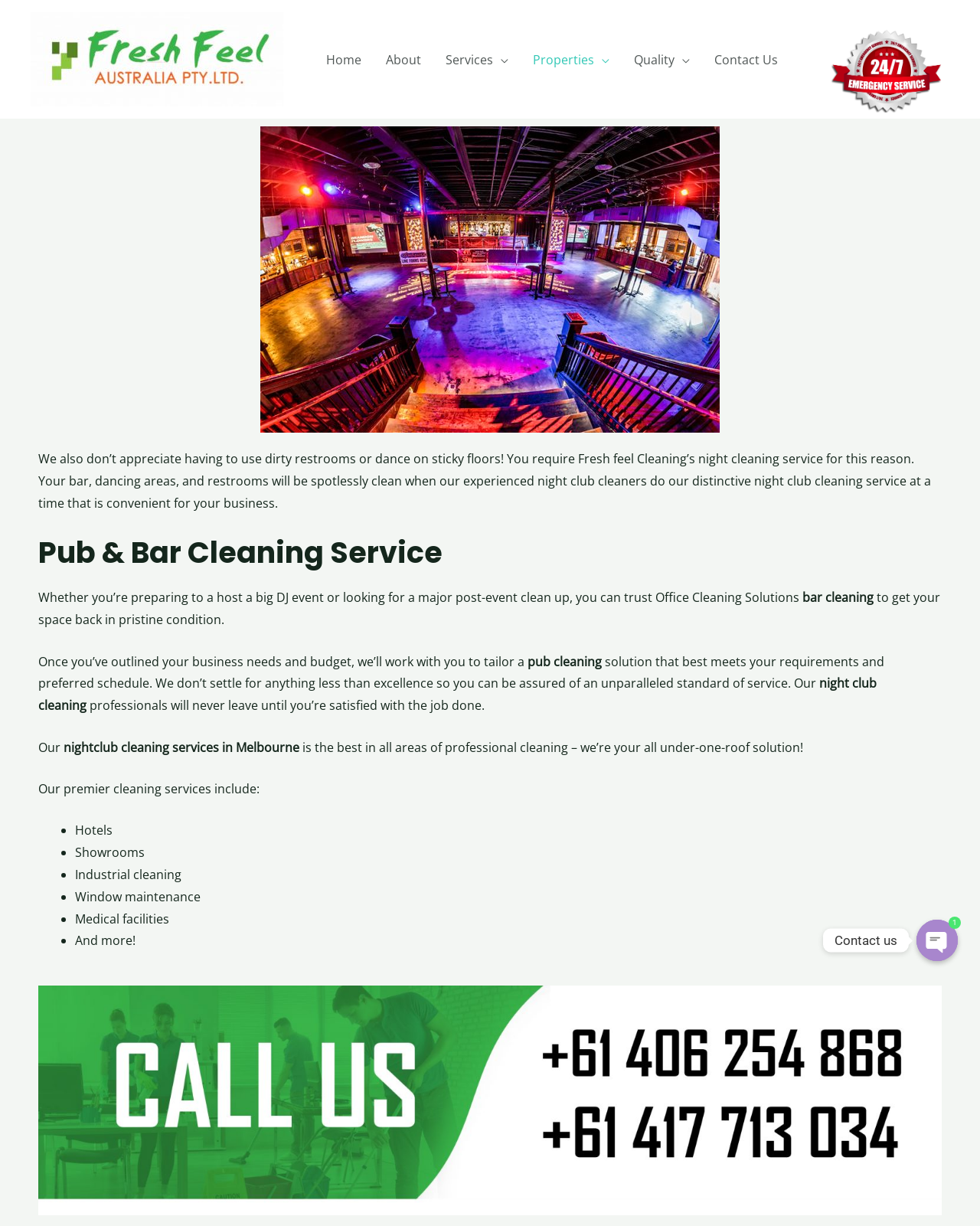Find the bounding box coordinates for the HTML element described in this sentence: "alt="fresh feel Cleaning Melbourne"". Provide the coordinates as four float numbers between 0 and 1, in the format [left, top, right, bottom].

[0.031, 0.04, 0.289, 0.054]